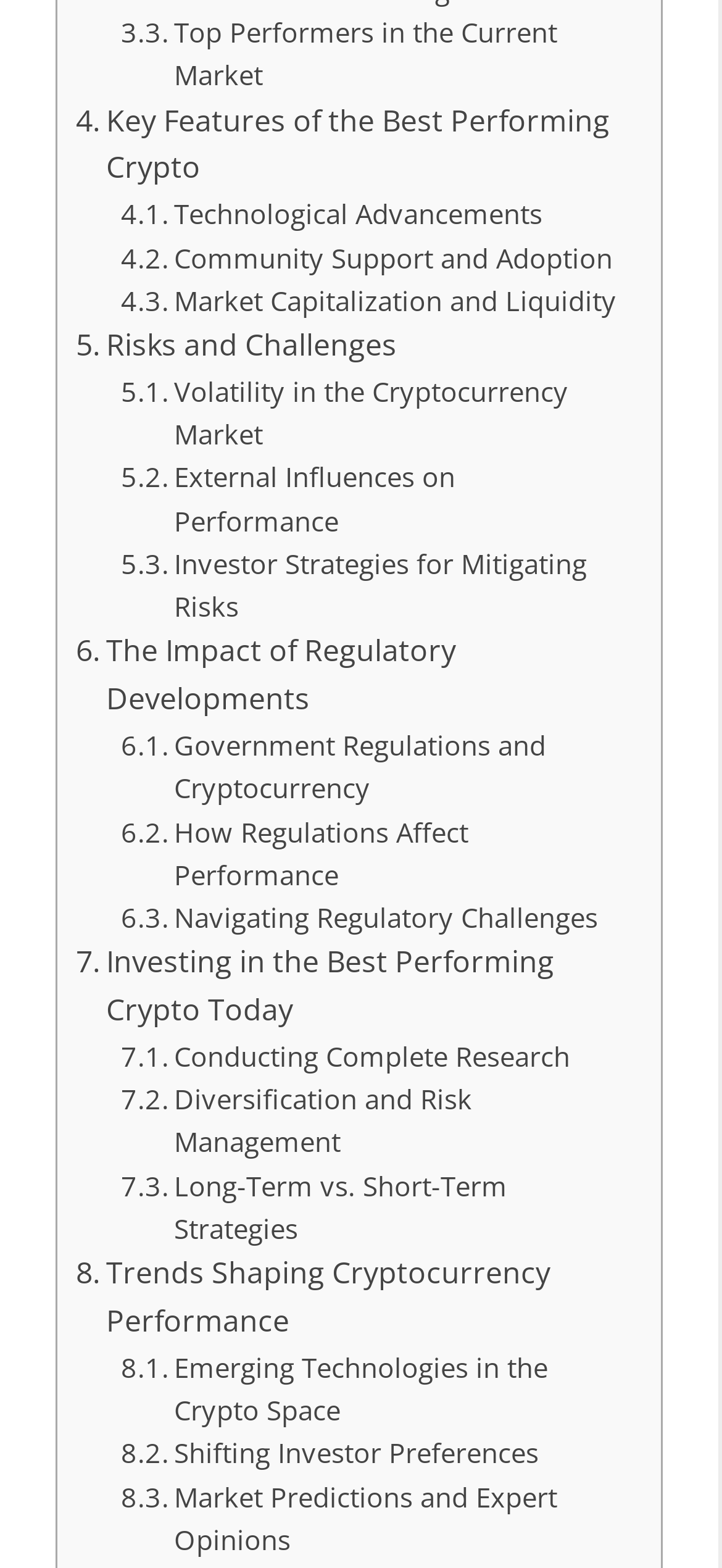Determine the bounding box coordinates of the clickable element necessary to fulfill the instruction: "Explore technological advancements". Provide the coordinates as four float numbers within the 0 to 1 range, i.e., [left, top, right, bottom].

[0.167, 0.123, 0.752, 0.151]